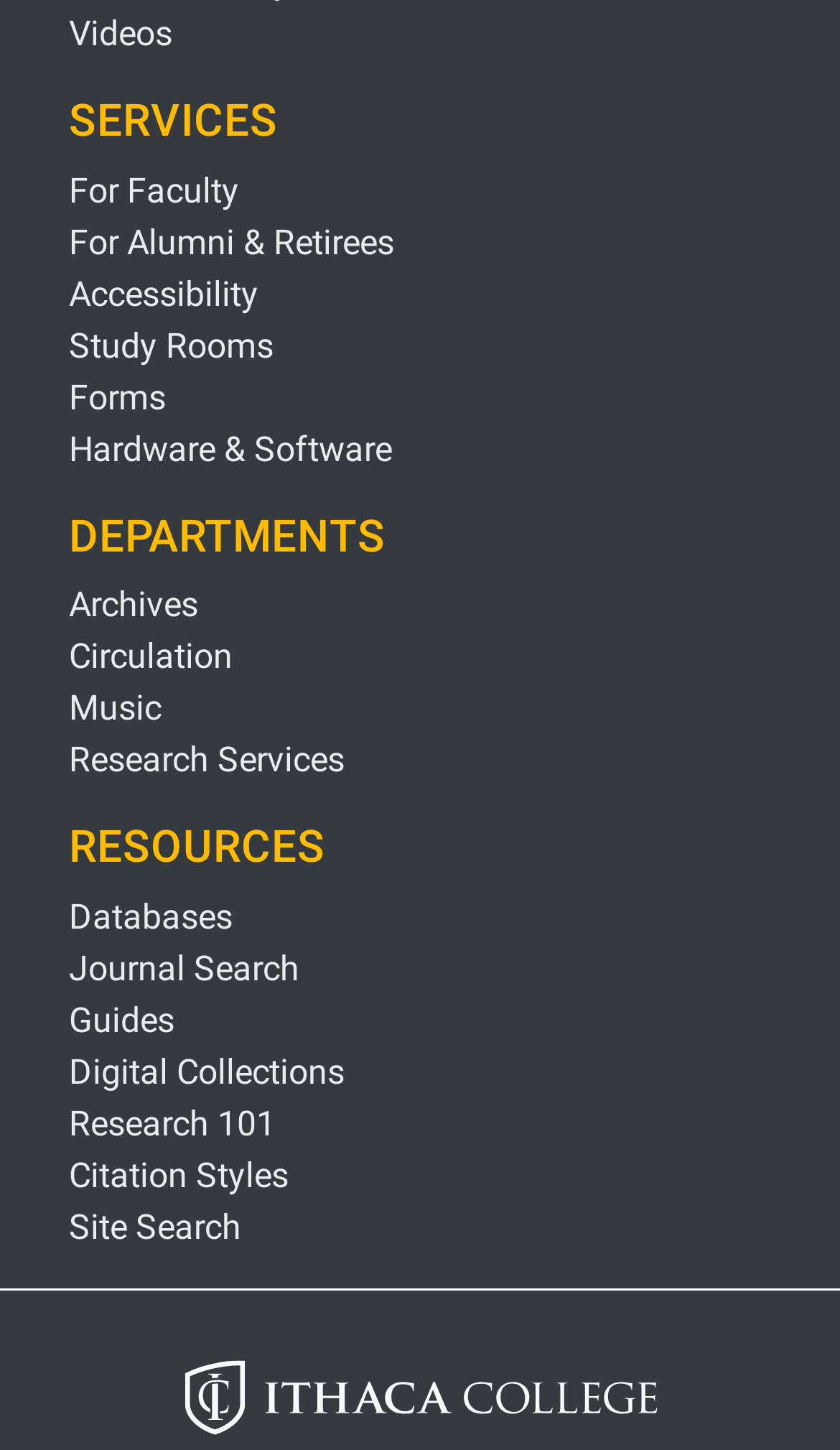Give a short answer using one word or phrase for the question:
What is the text of the link that contains the word 'Faculty'?

For Faculty